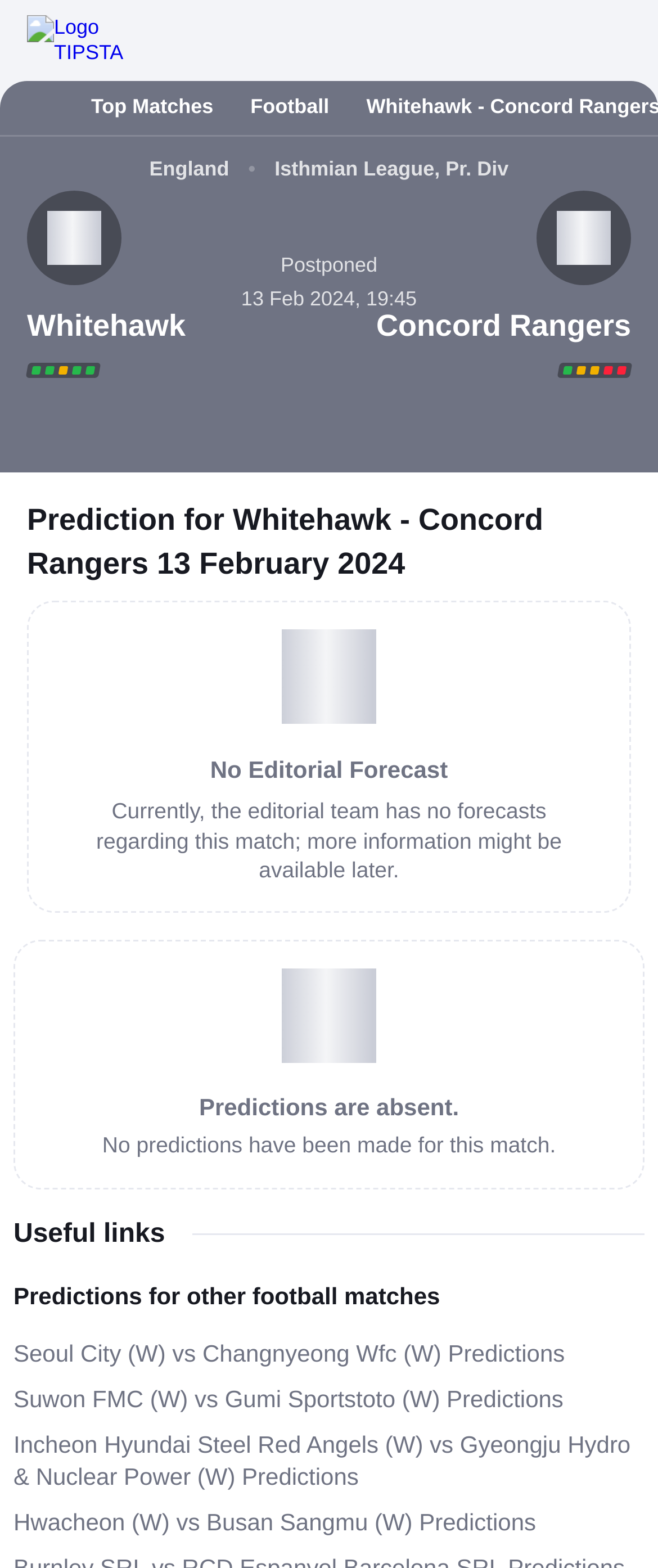What is the date of the Whitehawk vs Concord Rangers match?
Answer the question with a detailed and thorough explanation.

I found the answer by looking at the static text element that contains the date and time of the match, which is '13 Feb 2024, 19:45'.